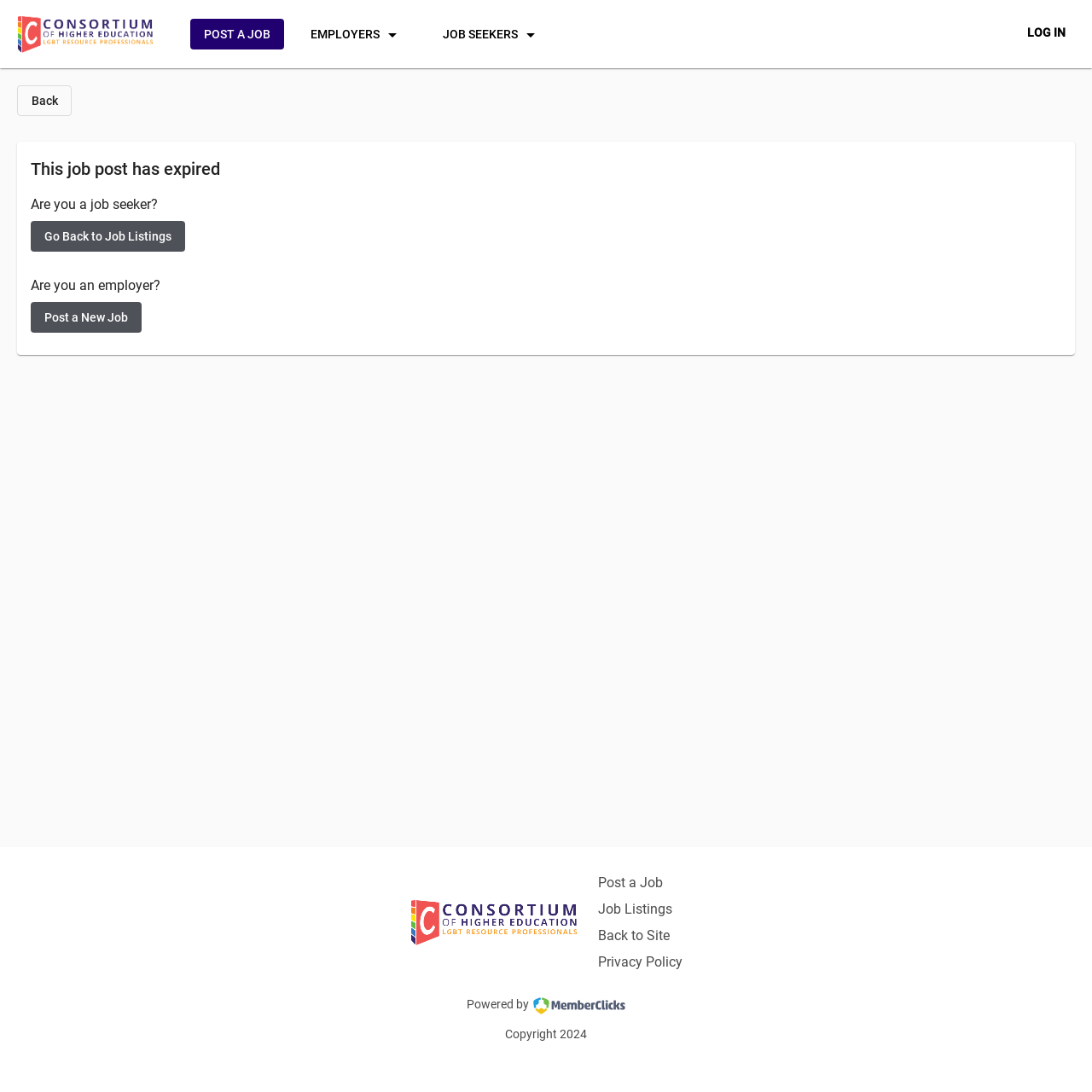What is the purpose of the 'POST A JOB' button?
Using the image provided, answer with just one word or phrase.

To post a job